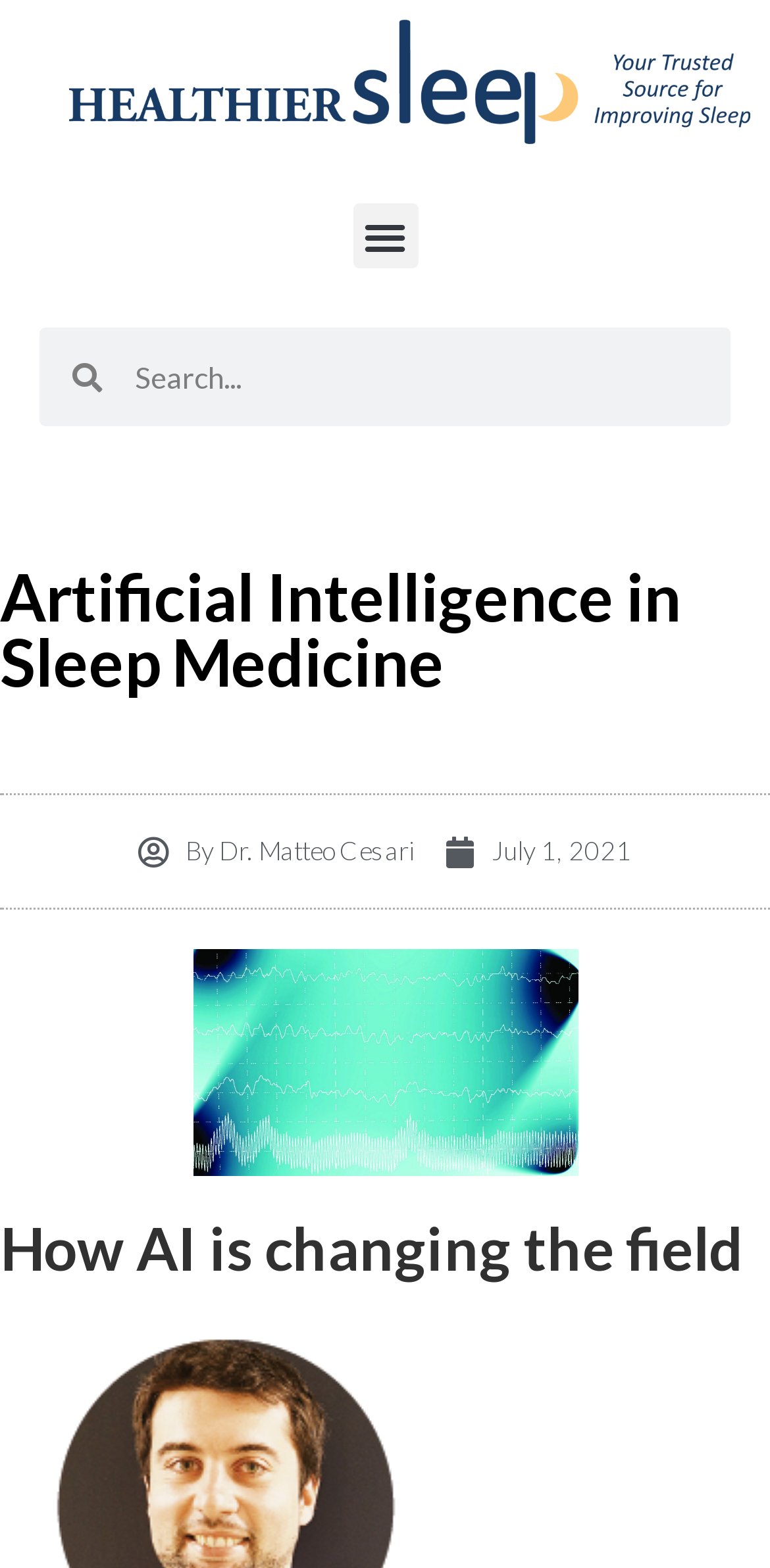Provide the bounding box for the UI element matching this description: "parent_node: Search name="s" placeholder="Search..."".

[0.132, 0.209, 0.949, 0.272]